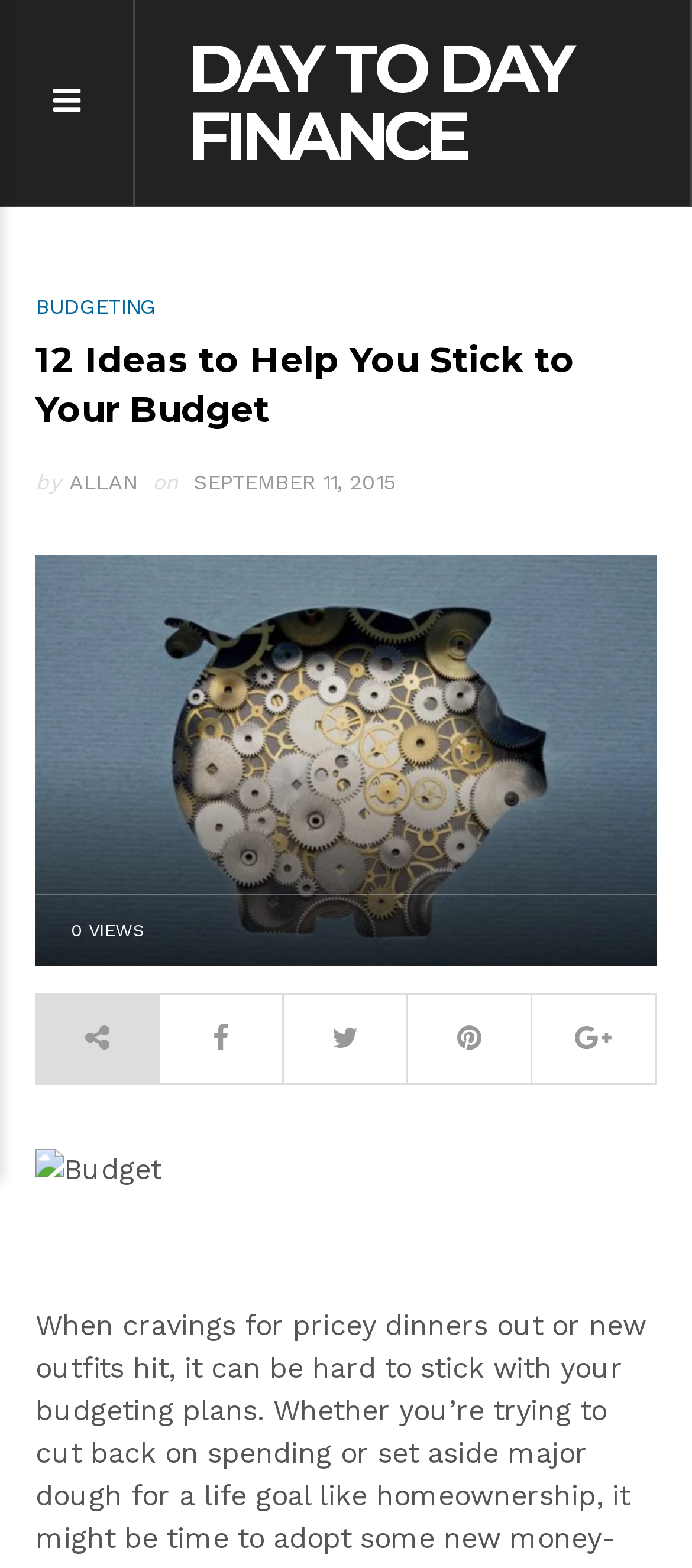When was the article published?
Based on the image content, provide your answer in one word or a short phrase.

SEPTEMBER 11, 2015